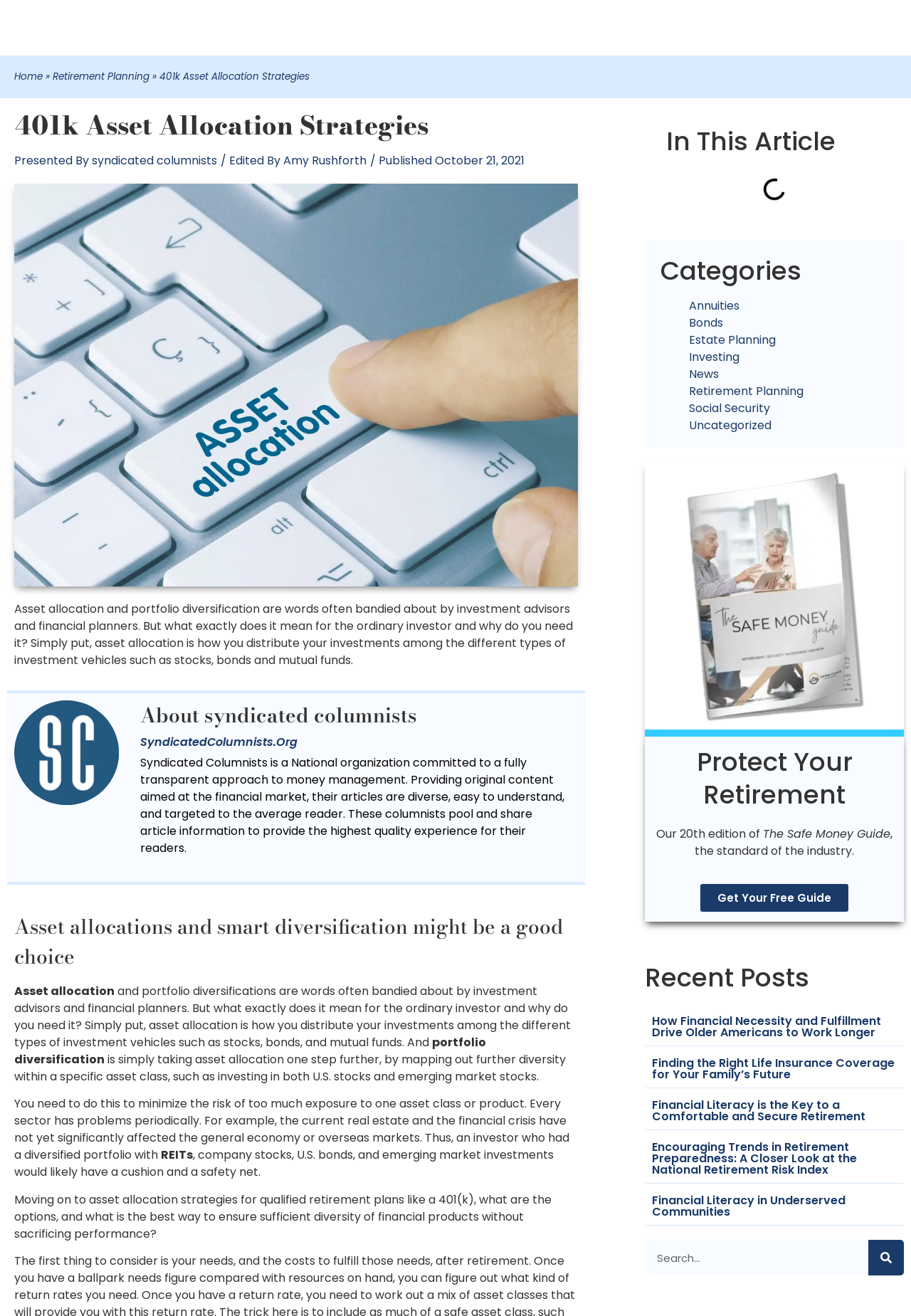Answer the question below with a single word or a brief phrase: 
What is the main topic of this webpage?

401k Asset Allocation